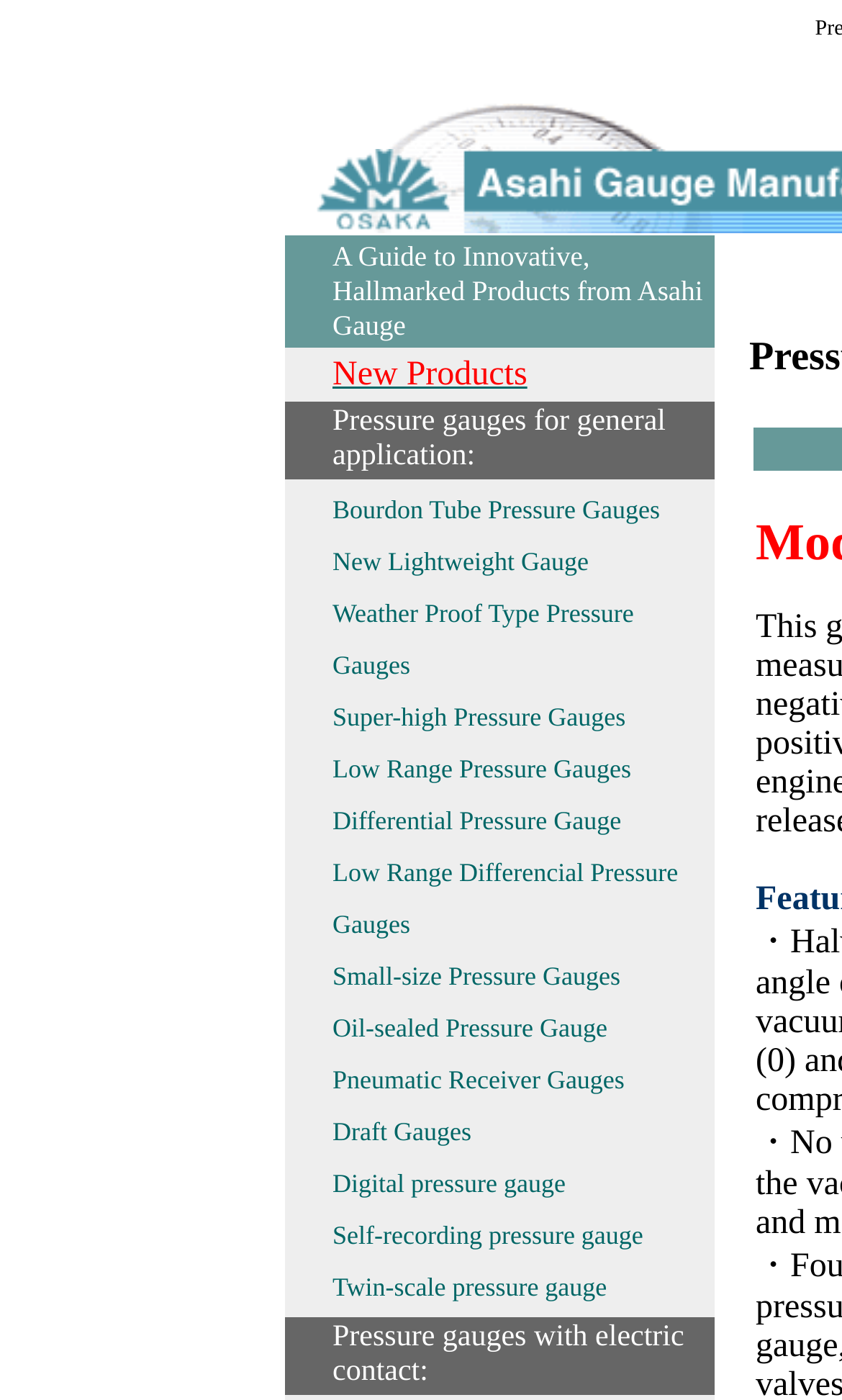Please specify the bounding box coordinates of the element that should be clicked to execute the given instruction: 'Explore Digital pressure gauge'. Ensure the coordinates are four float numbers between 0 and 1, expressed as [left, top, right, bottom].

[0.395, 0.834, 0.672, 0.856]